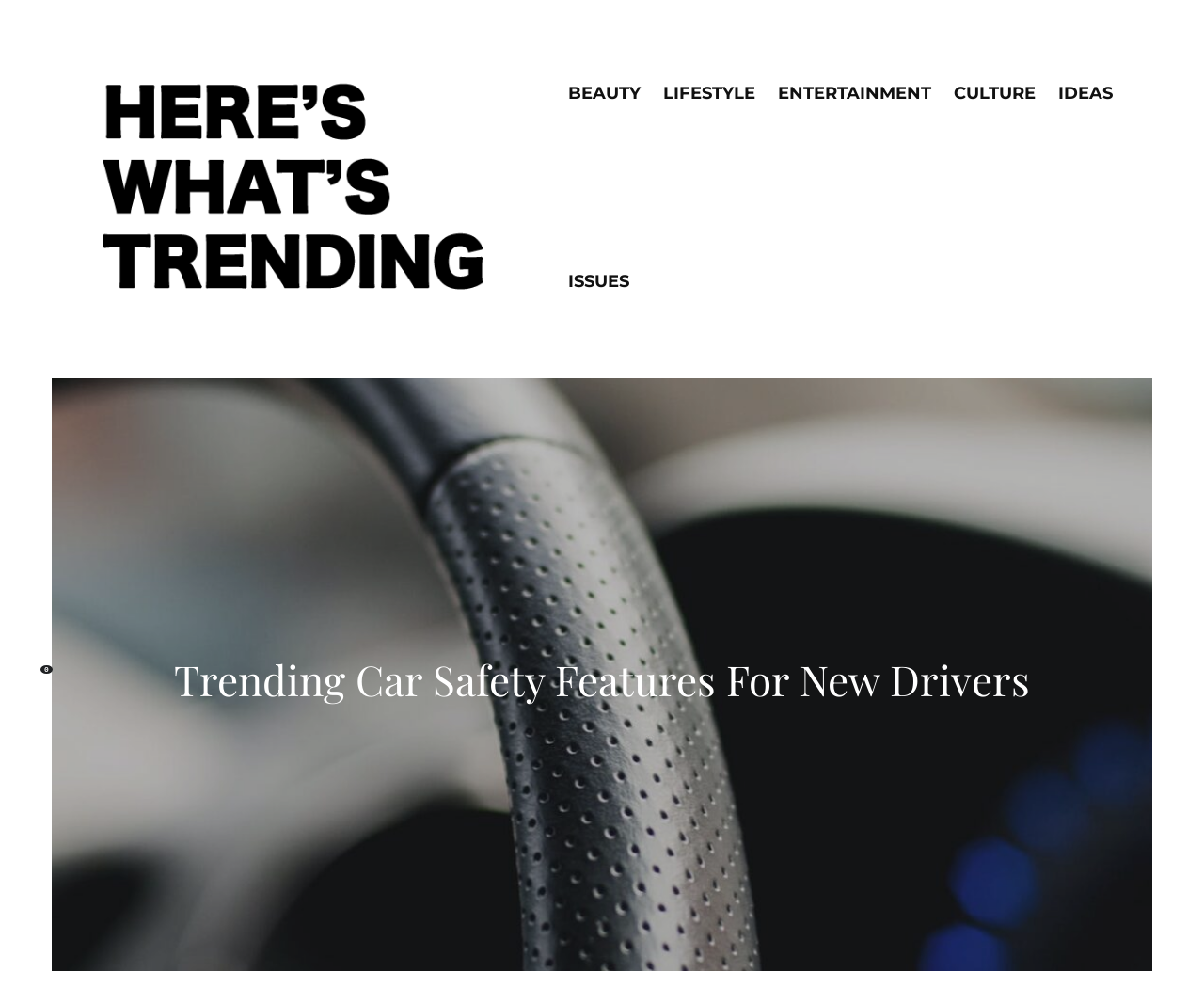How many social media links are there on the page?
Please use the visual content to give a single word or phrase answer.

5